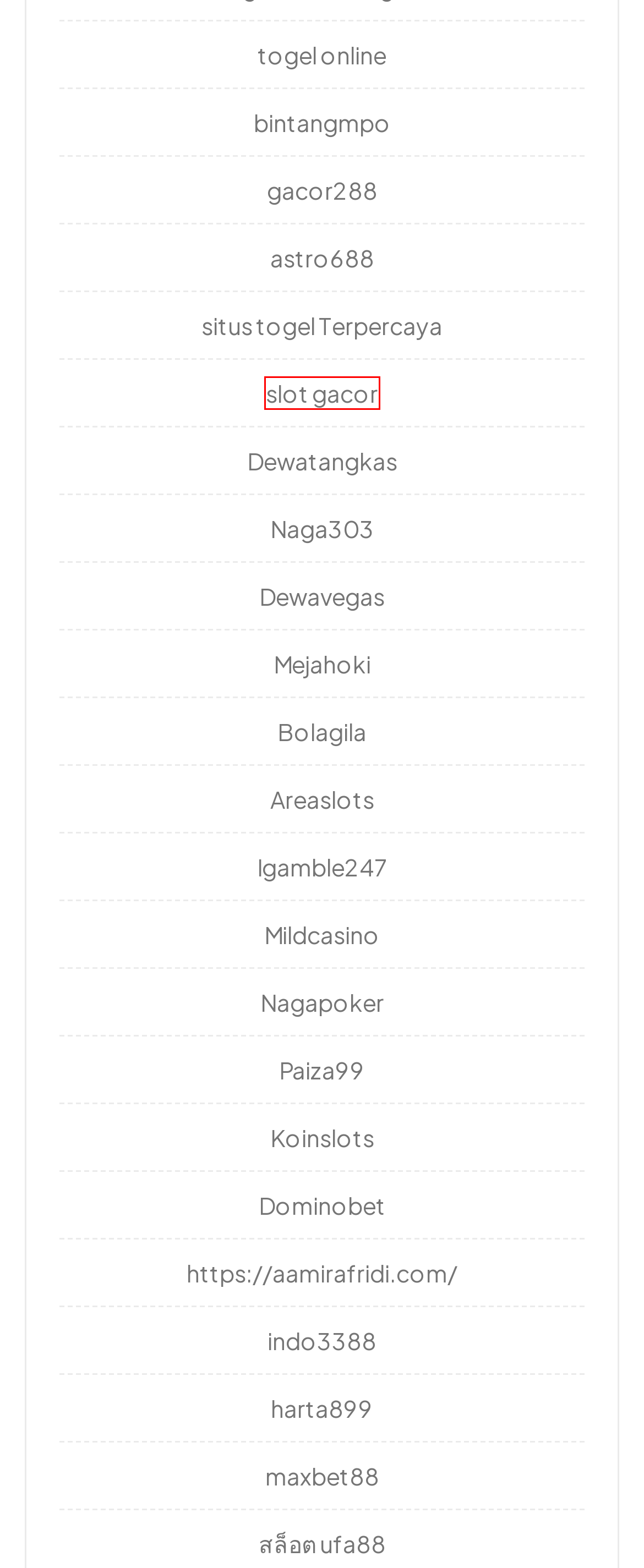A screenshot of a webpage is provided, featuring a red bounding box around a specific UI element. Identify the webpage description that most accurately reflects the new webpage after interacting with the selected element. Here are the candidates:
A. NagaPoker : Situs Judi Online Paling Aman | Link Naga Poker
B. harta8899 : the highest rate ever JPMAX RTP for slot gacor
C. SLOTGACOR - Official Gaming Populer di ASIA
D. OVODEWA: Game online Terlengkap No.1 Indonesia
E. Igamble247 | Situs Casino Online Terbesar | Link Igamble 247
F. Paiza99 | Situs Judi Online Mudah Menang | Link Paiza 99
G. KoinSlots | Agen Judi Slot Online  | Bonus Deposit 100%
H. Naga303 | Taruhan Online Sensasional | Minimal Deposit 5k

C